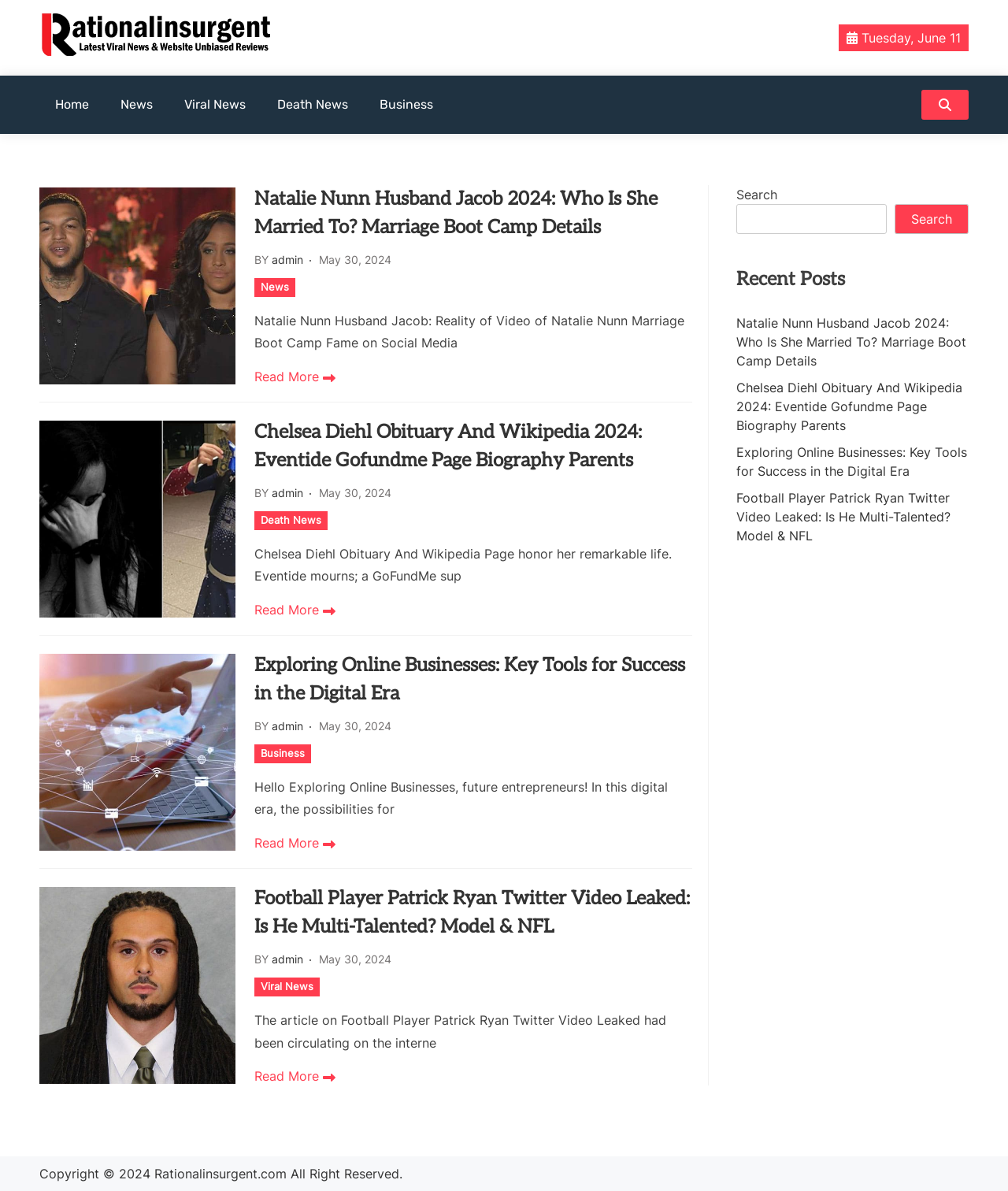How many articles are displayed on the main page?
Look at the image and respond with a one-word or short phrase answer.

4